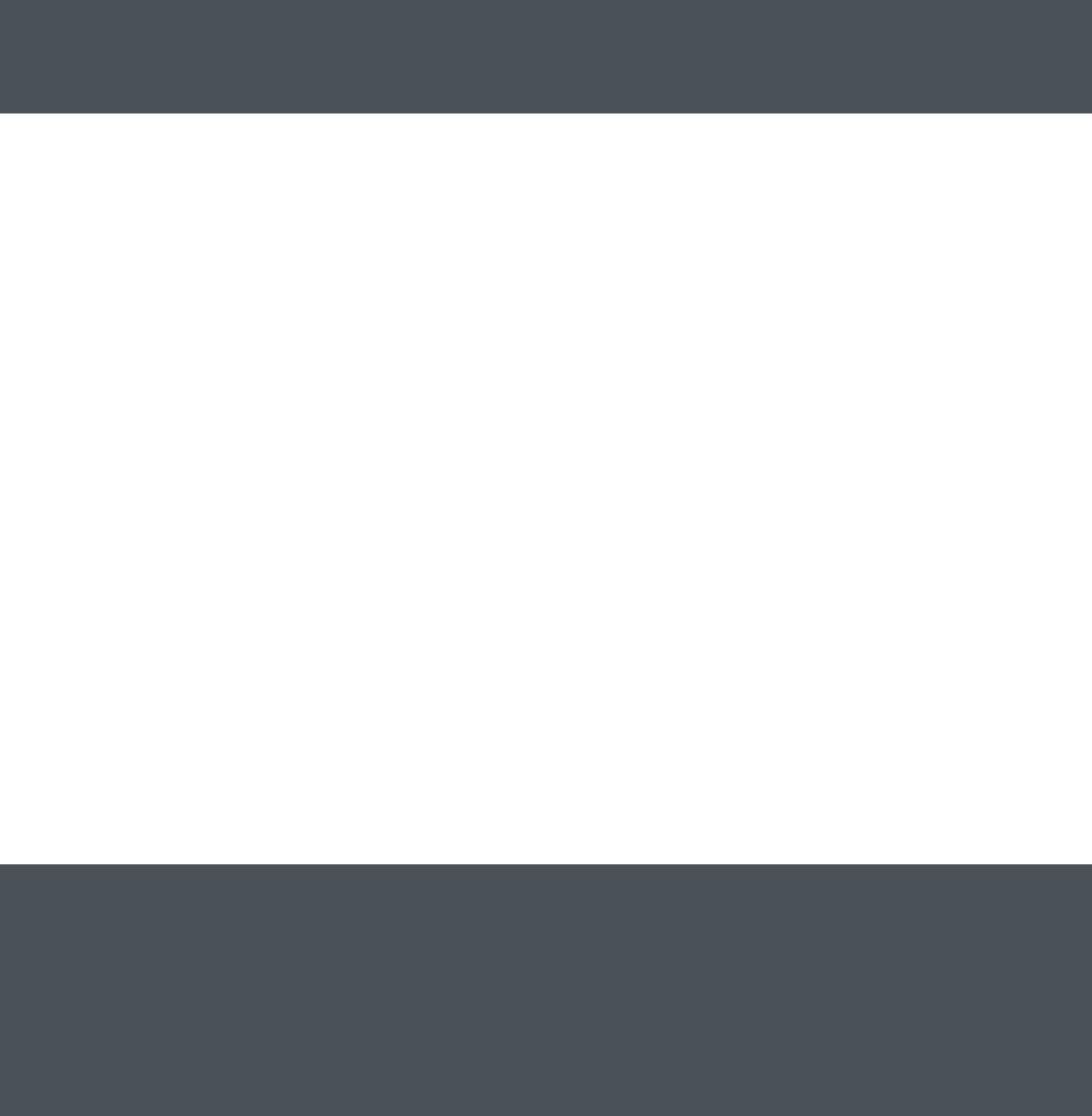How many related products are listed?
Look at the image and answer with only one word or phrase.

3